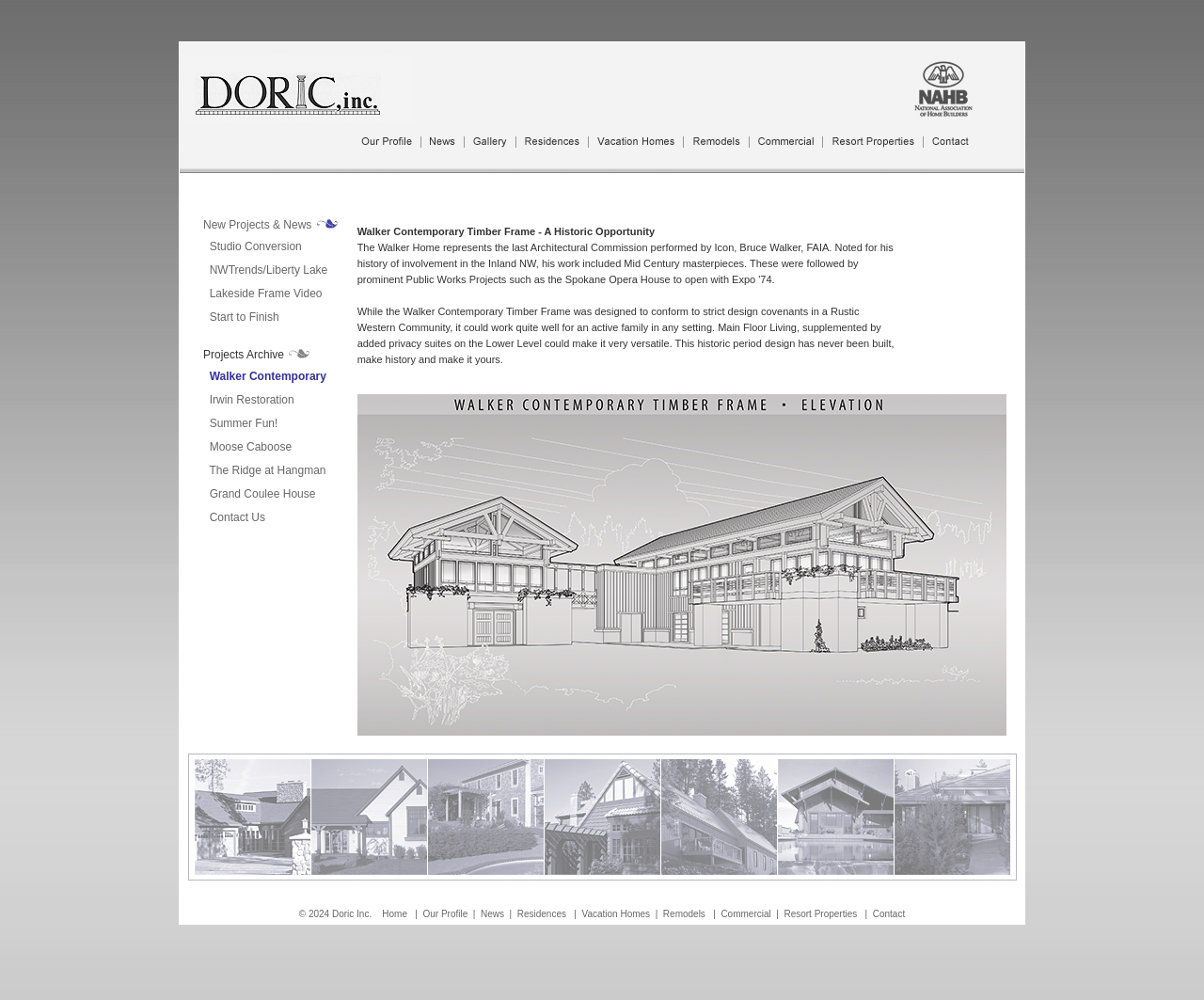Answer the question with a brief word or phrase:
What is the main topic of the first gridcell?

New Projects & News